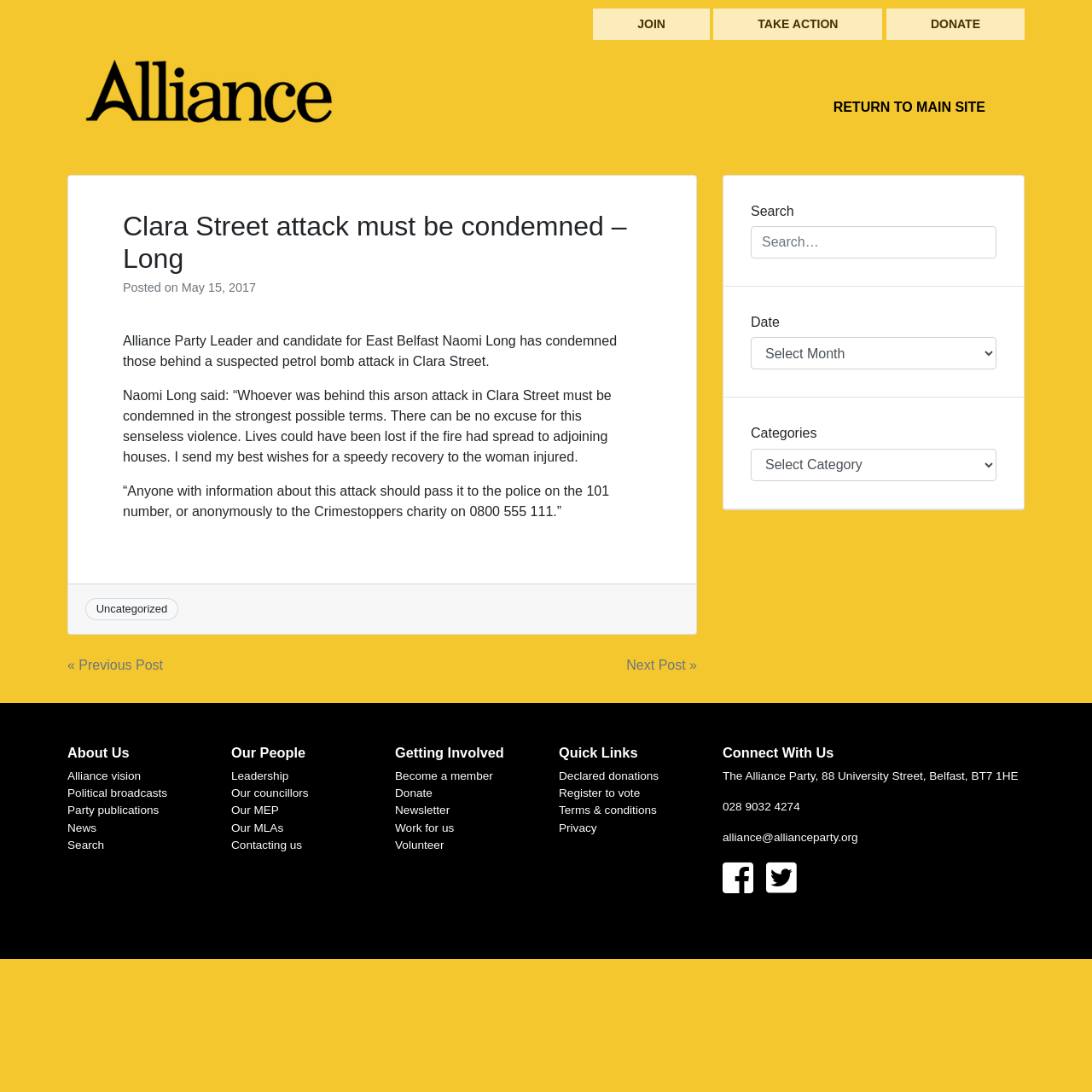Answer this question in one word or a short phrase: What is the name of the party leader?

Naomi Long